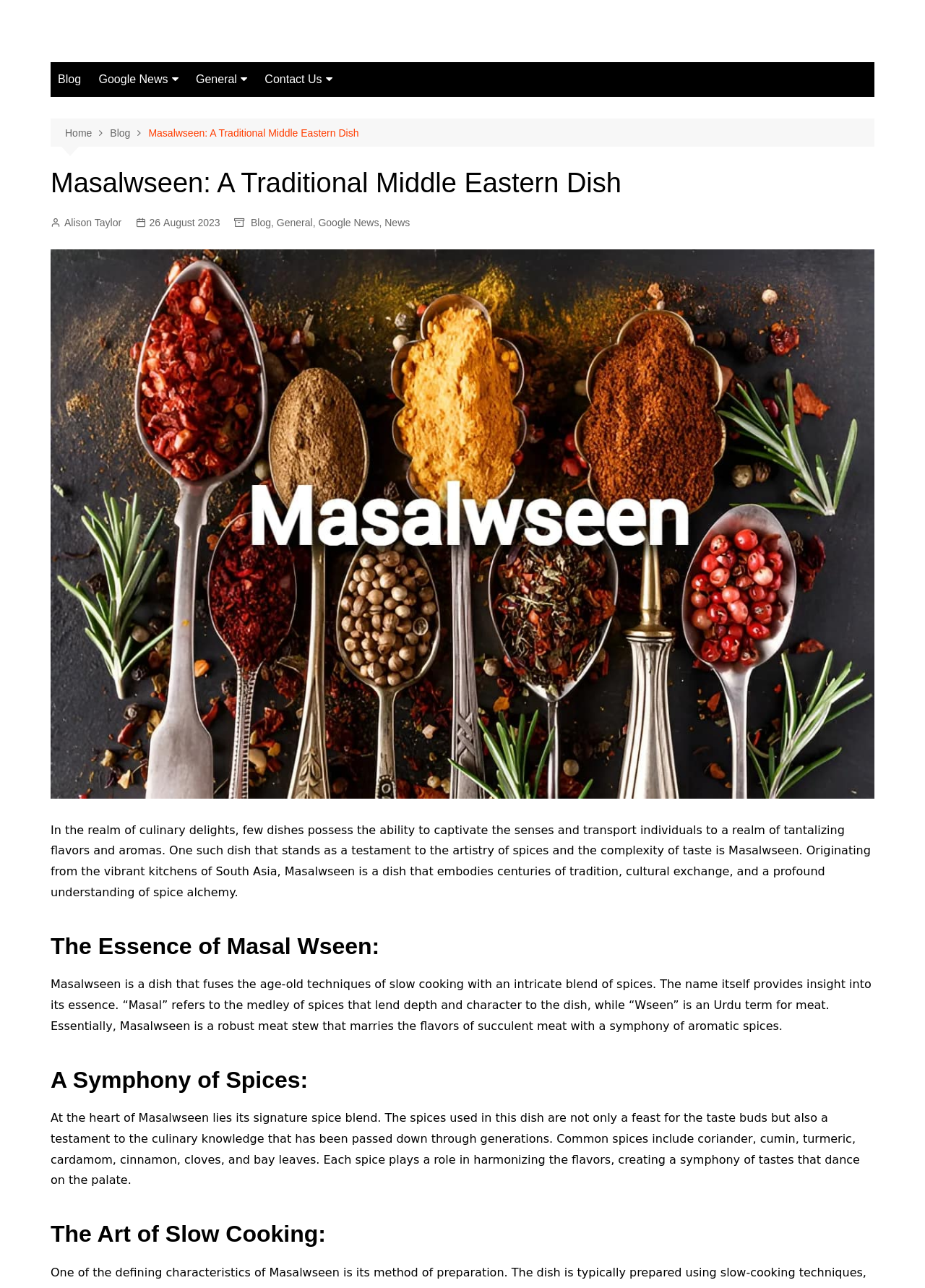Locate the bounding box coordinates of the region to be clicked to comply with the following instruction: "Click on the 'Blog' link". The coordinates must be four float numbers between 0 and 1, in the form [left, top, right, bottom].

[0.055, 0.048, 0.095, 0.075]